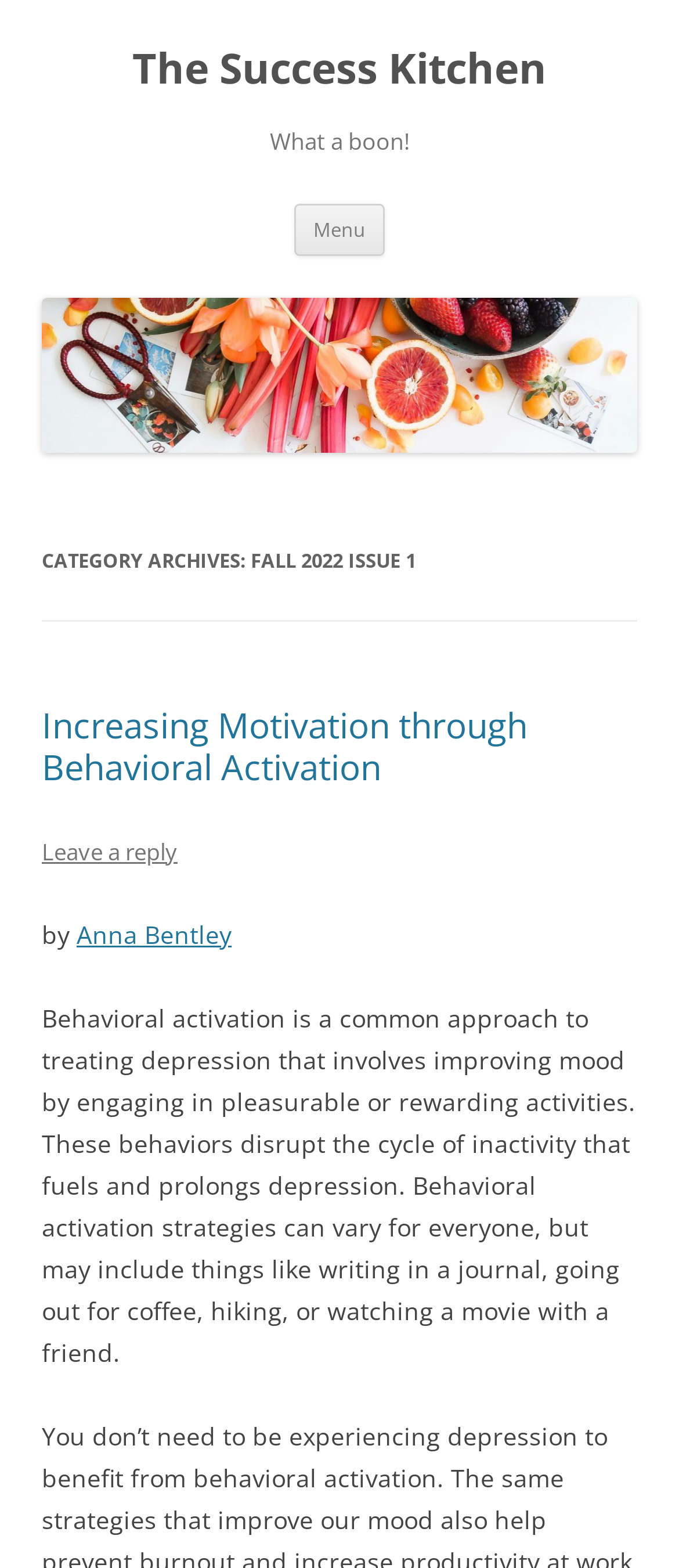Please determine the headline of the webpage and provide its content.

The Success Kitchen